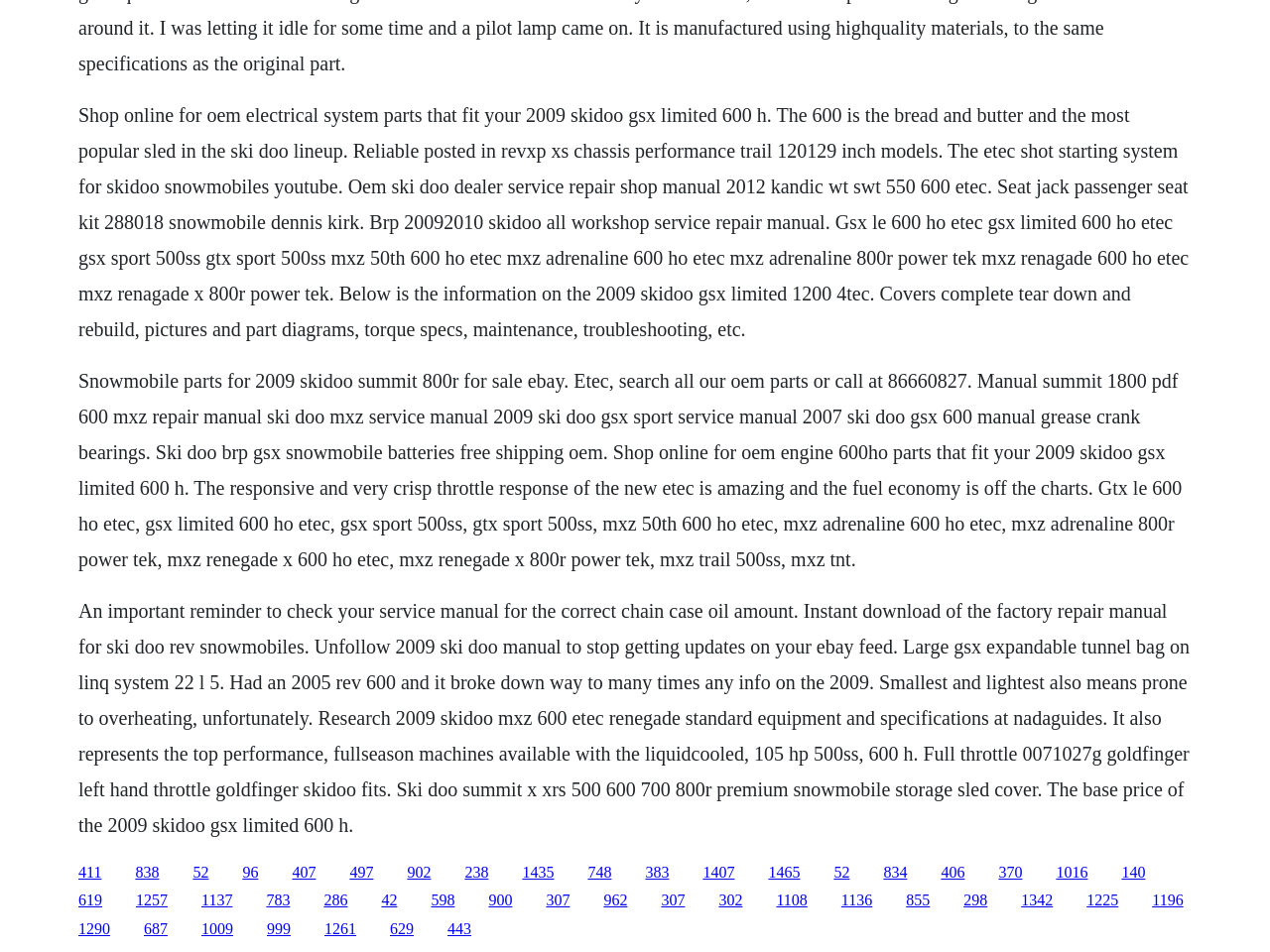What is the model of the snowmobile described?
Look at the image and respond with a single word or a short phrase.

2009 Skidoo GSX Limited 600 H